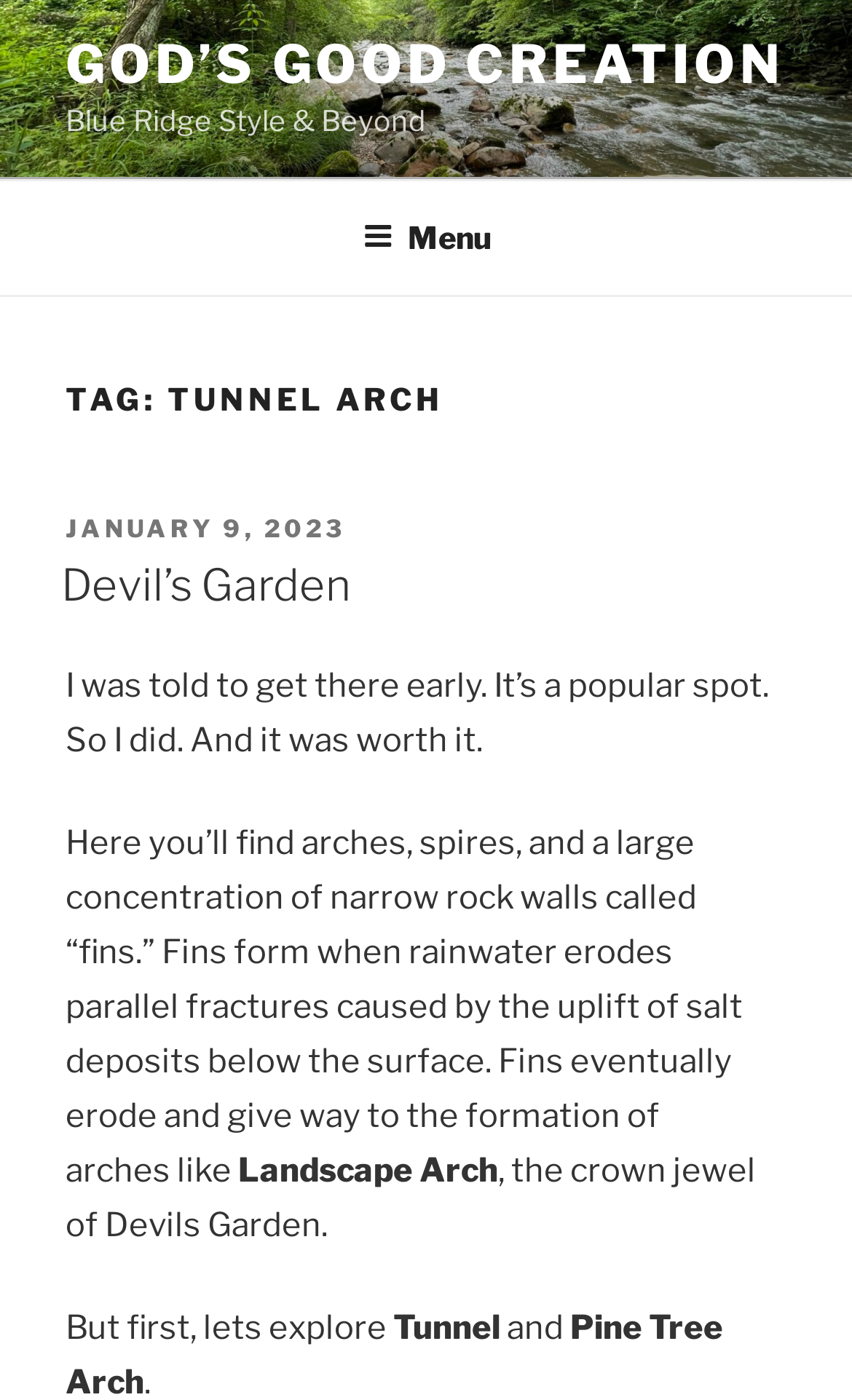Generate a comprehensive description of the contents of the webpage.

The webpage is about Tunnel Arch, a natural wonder, and is part of a series called "God's Good Creation". At the top, there is a link to "GOD'S GOOD CREATION" and a static text "Blue Ridge Style & Beyond". Below this, there is a navigation menu labeled "Top Menu" that spans the entire width of the page. Within this menu, there is a button labeled "Menu" that is not expanded.

The main content of the page is headed by a title "TAG: TUNNEL ARCH" which is followed by a section that includes a header, a static text "POSTED ON", a link to a date "JANUARY 9, 2023", and a heading "Devil's Garden" that is also a link. 

Below this, there are several paragraphs of text that describe the Tunnel Arch and its surroundings. The text explains that it's a popular spot, and the author shares their experience of visiting the area. The text also provides information about the geological formations in the area, including arches, spires, and fins.

Throughout the text, there are mentions of specific landmarks, including Landscape Arch, which is referred to as the "crown jewel of Devils Garden". The text is divided into sections, with headings and subheadings that provide a clear structure to the content.